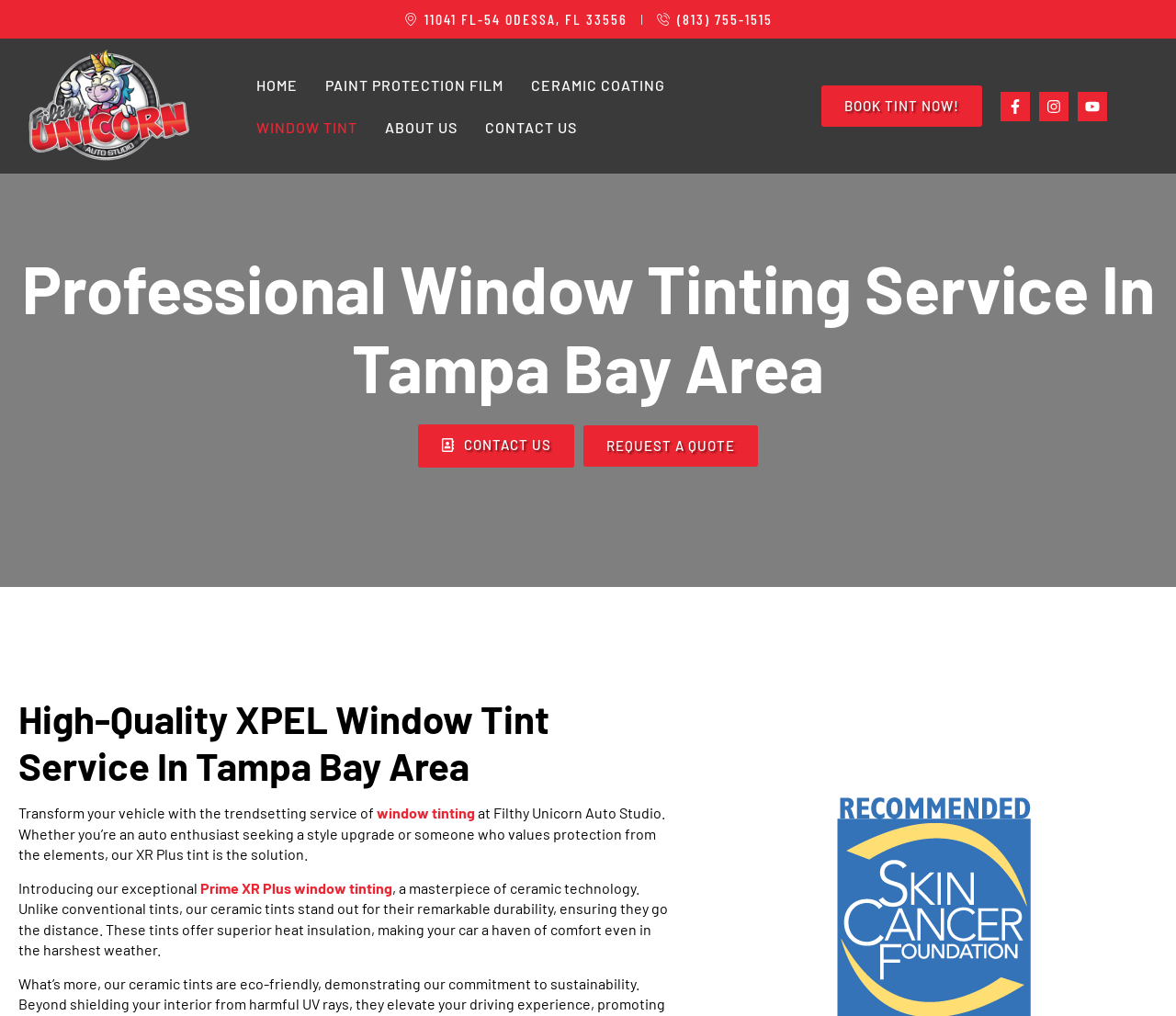Determine the bounding box coordinates of the section to be clicked to follow the instruction: "Visit the Facebook page". The coordinates should be given as four float numbers between 0 and 1, formatted as [left, top, right, bottom].

[0.851, 0.09, 0.876, 0.119]